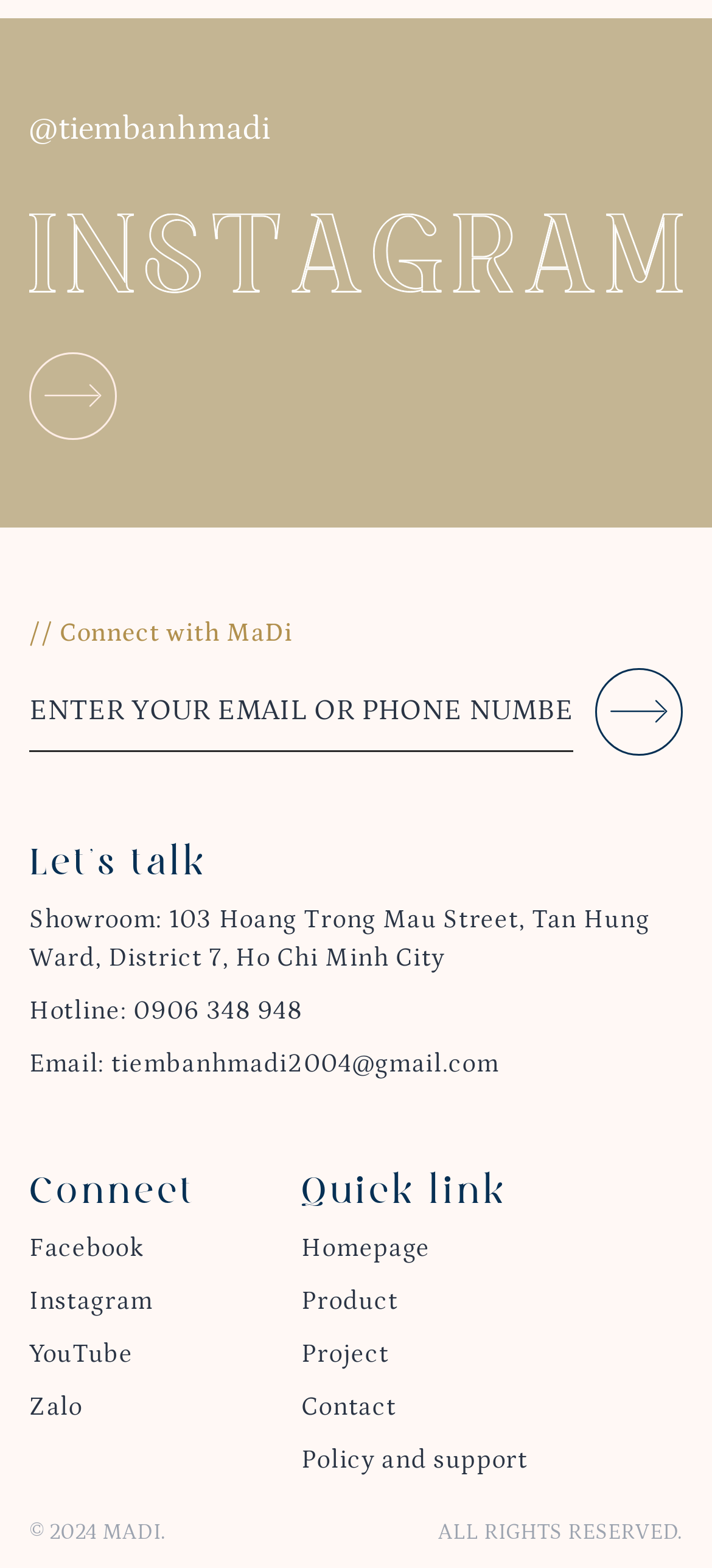Identify the bounding box coordinates of the HTML element based on this description: "Email: tiembanhmadi2004@gmail.com".

[0.041, 0.669, 0.701, 0.688]